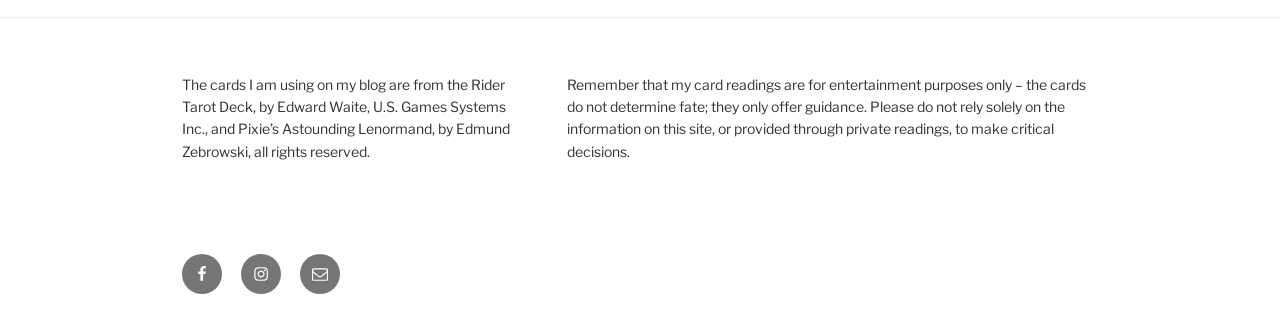Use a single word or phrase to answer the question:
What is the name of the publisher of the Rider Tarot Deck?

U.S. Games Systems Inc.